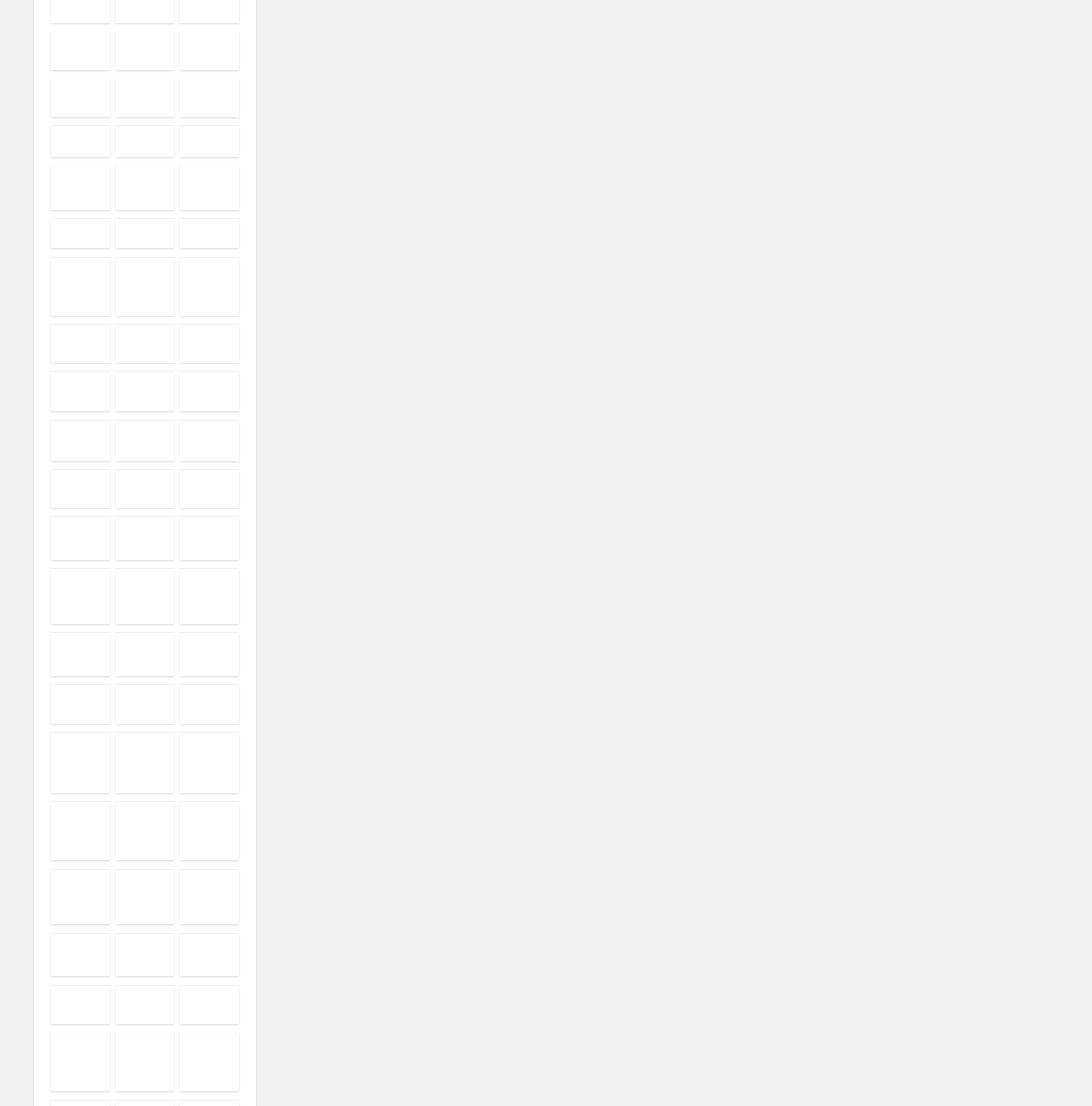Provide a brief response to the question below using a single word or phrase: 
What is the brand associated with the first discount code?

Airport Parking